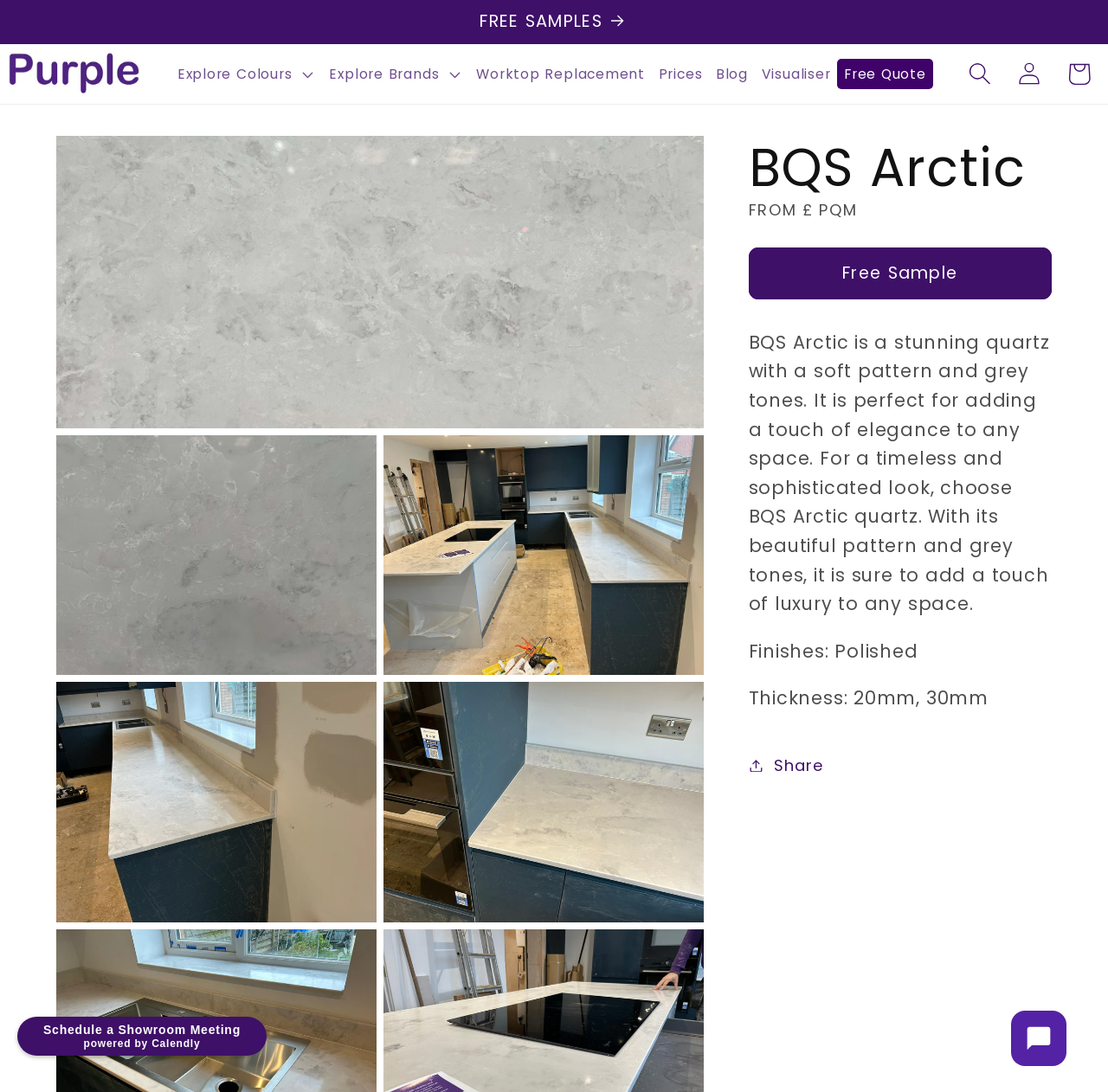What is the purpose of BQS Arctic?
Based on the content of the image, thoroughly explain and answer the question.

I found the answer by reading the product description, which states that BQS Arctic is 'perfect for adding a touch of elegance to any space', indicating its purpose.